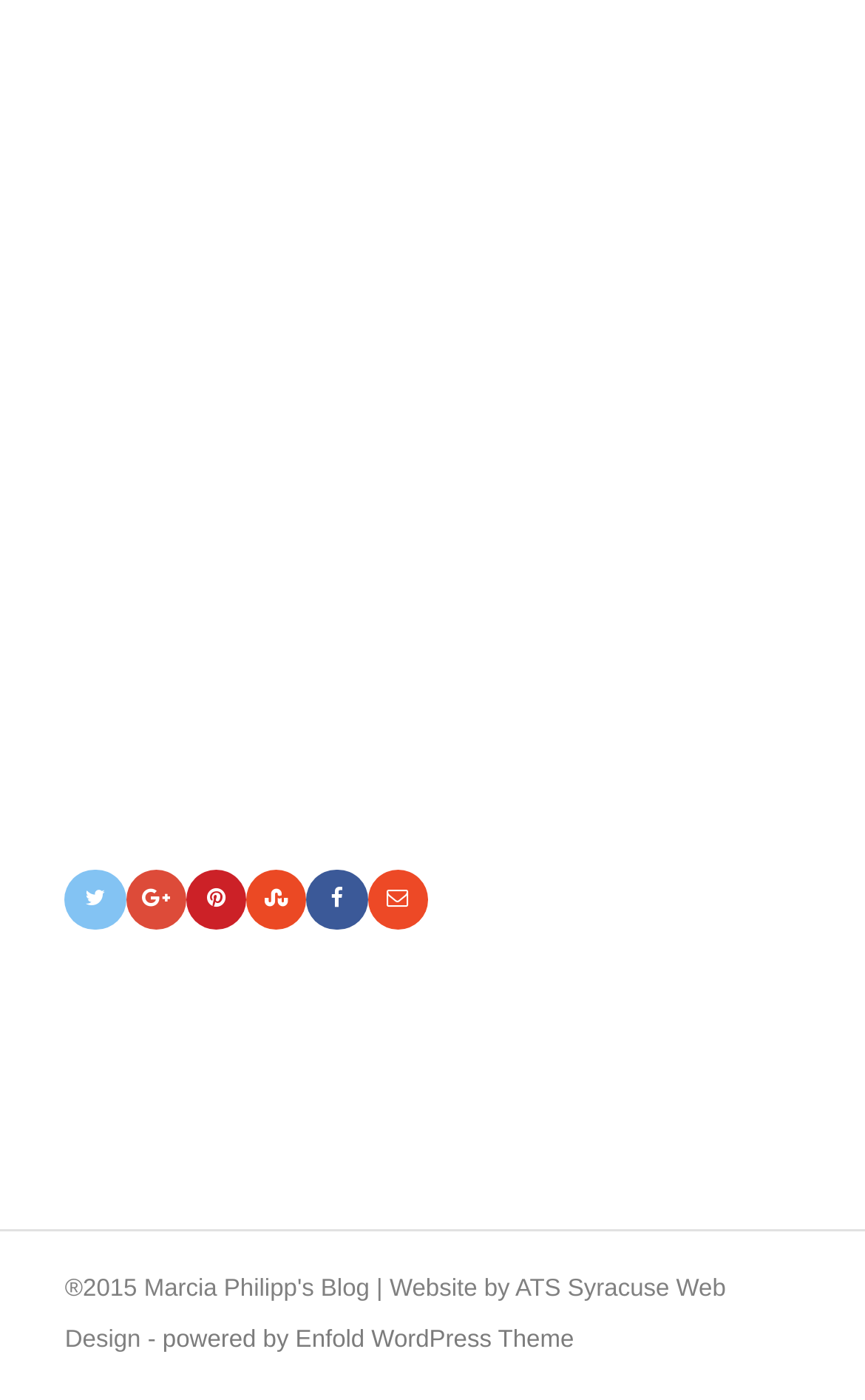Find the bounding box coordinates of the element I should click to carry out the following instruction: "click the home icon".

[0.075, 0.621, 0.145, 0.664]